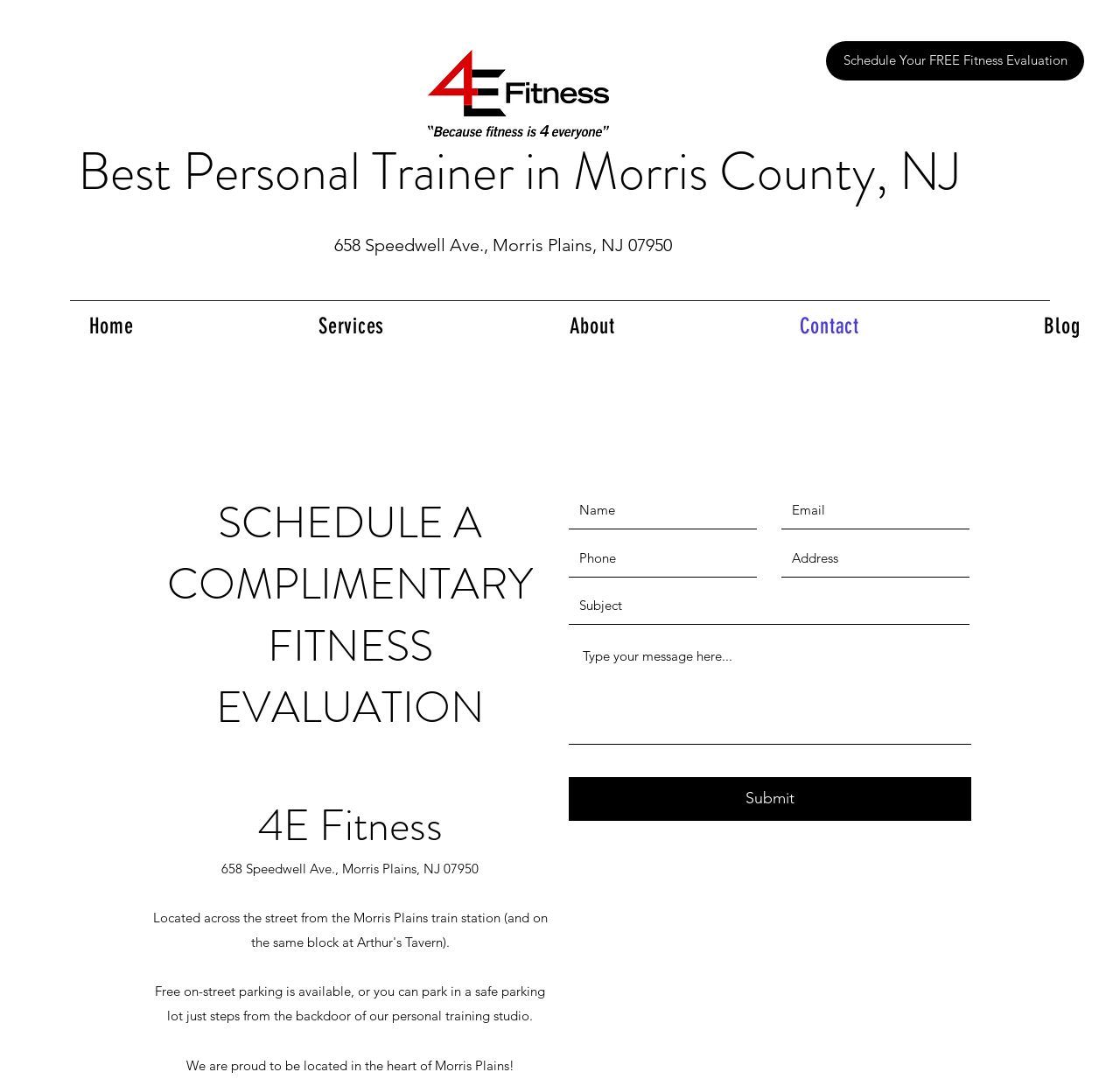Determine the bounding box coordinates of the clickable region to follow the instruction: "Enter your name in the contact form".

[0.508, 0.454, 0.676, 0.487]